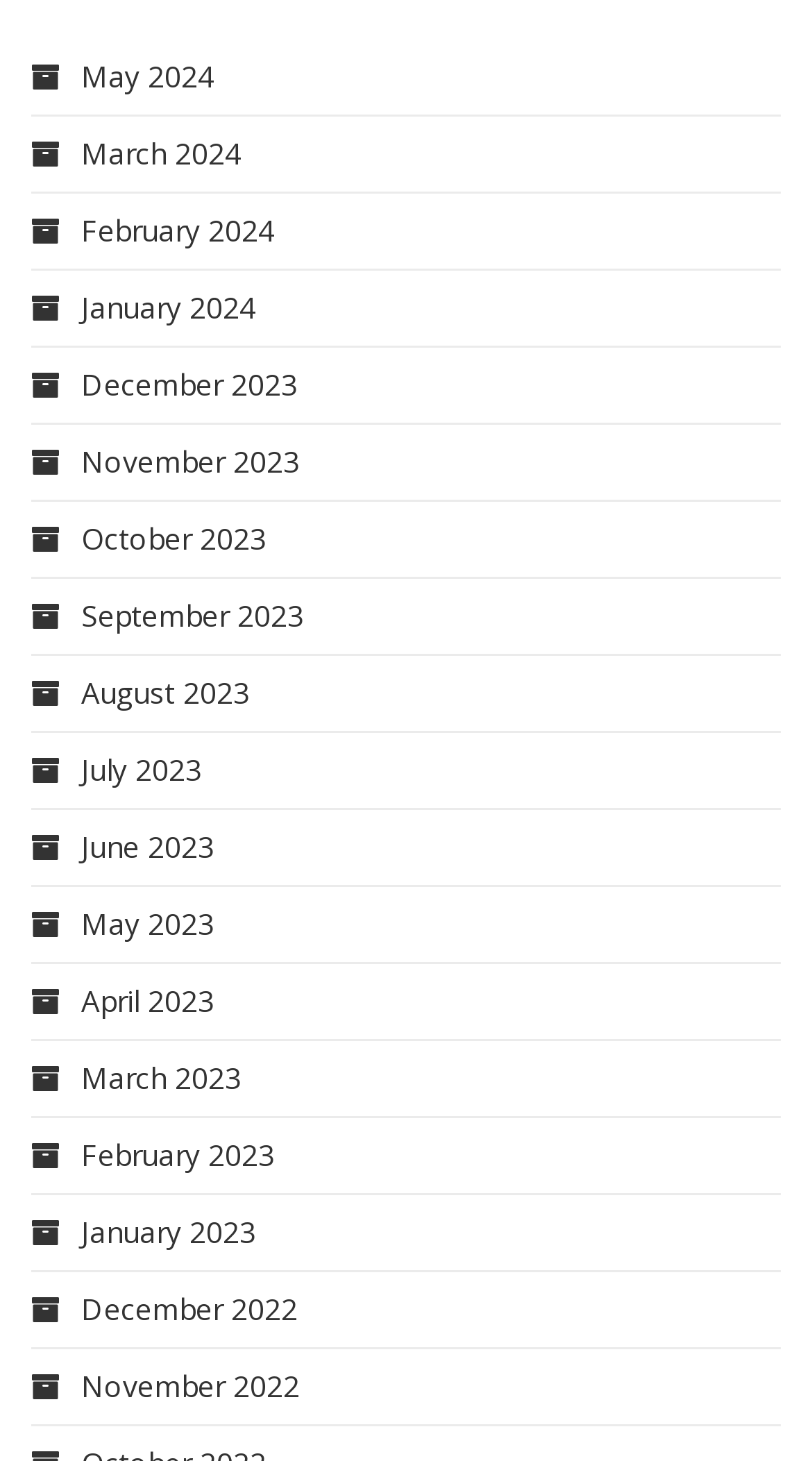Are the months listed in chronological order?
Based on the screenshot, respond with a single word or phrase.

Yes